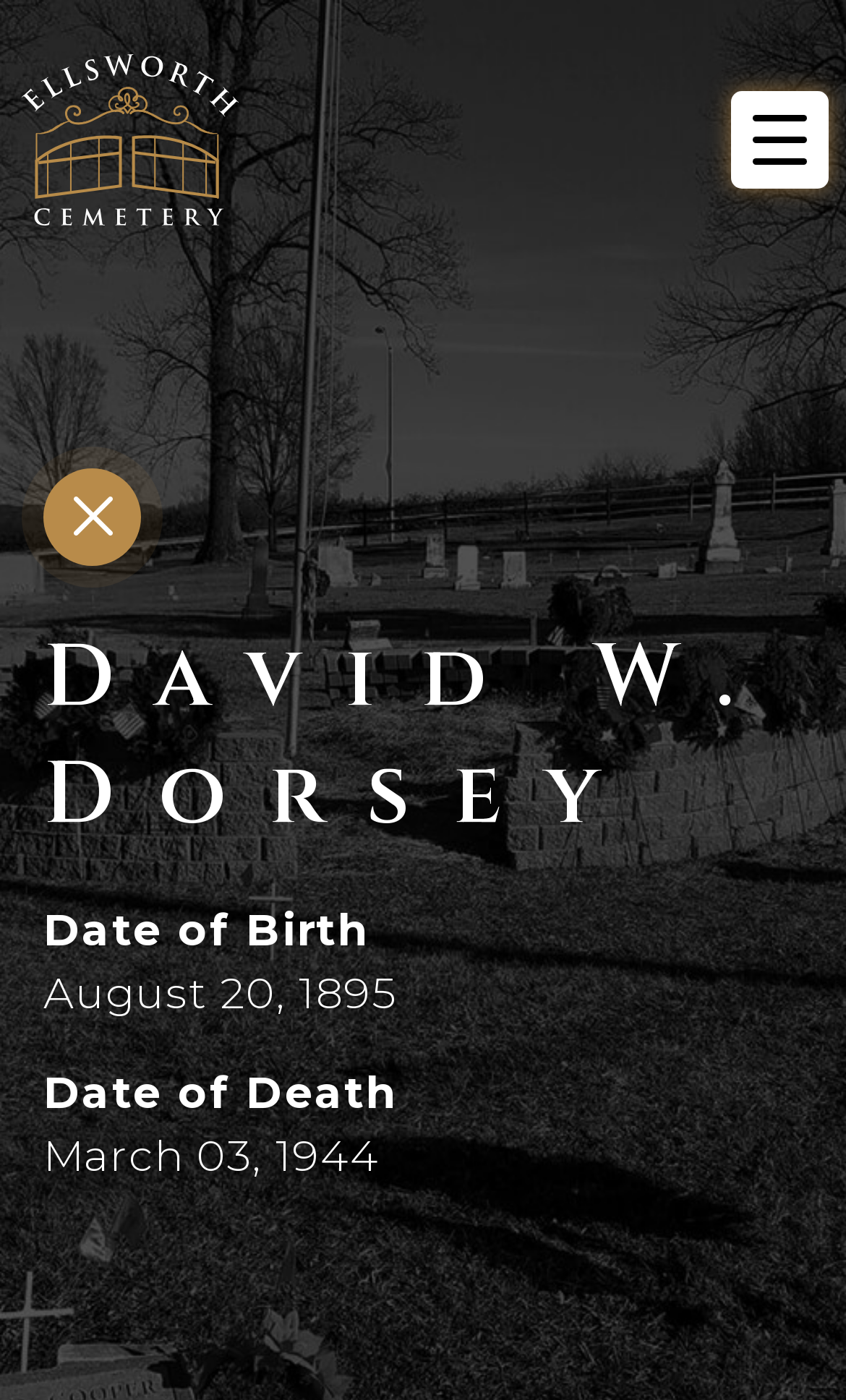What is the name of the person?
Look at the screenshot and respond with one word or a short phrase.

David W. Dorsey